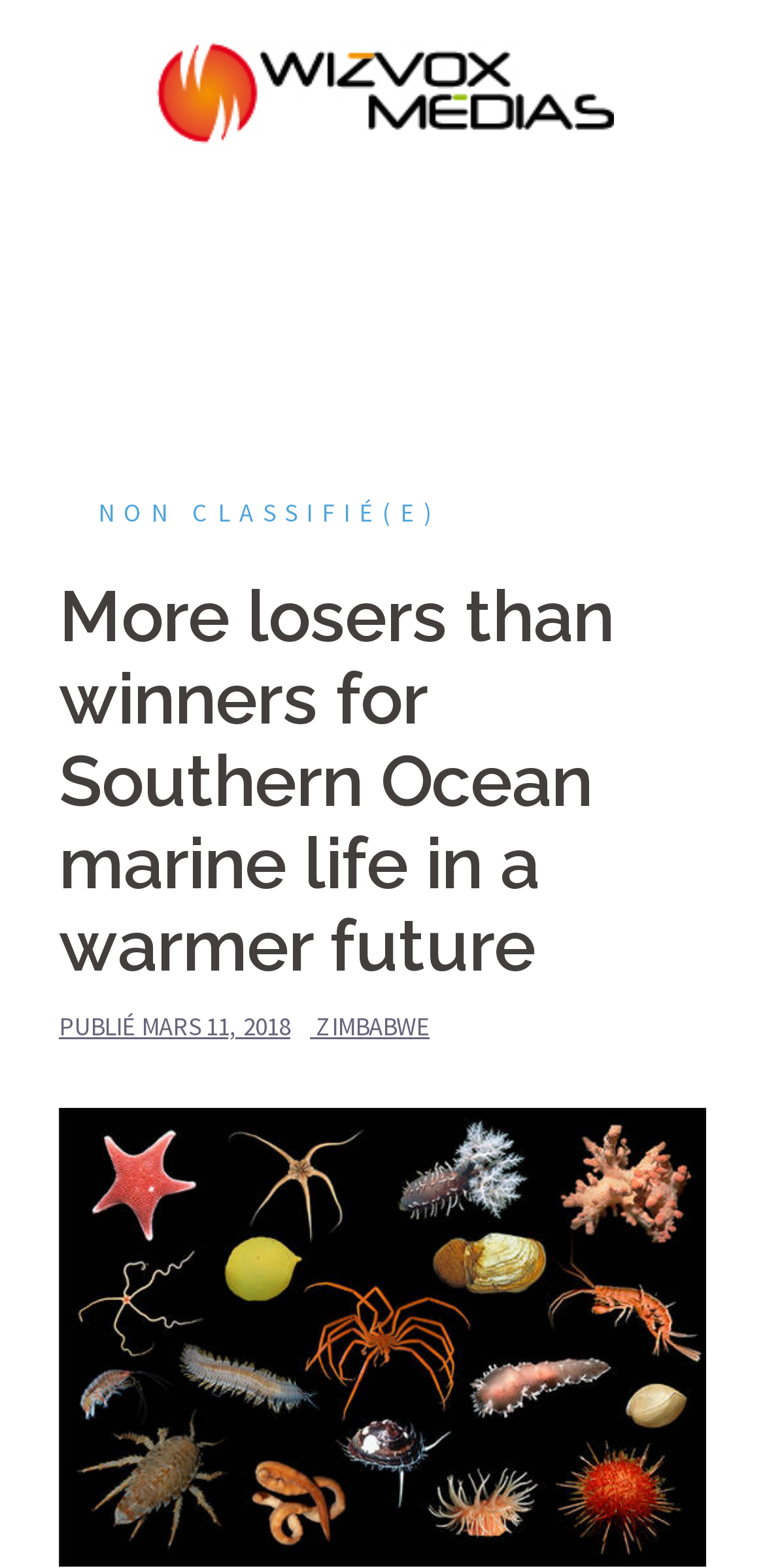Please answer the following question using a single word or phrase: 
When was the article published?

MARS 11, 2018